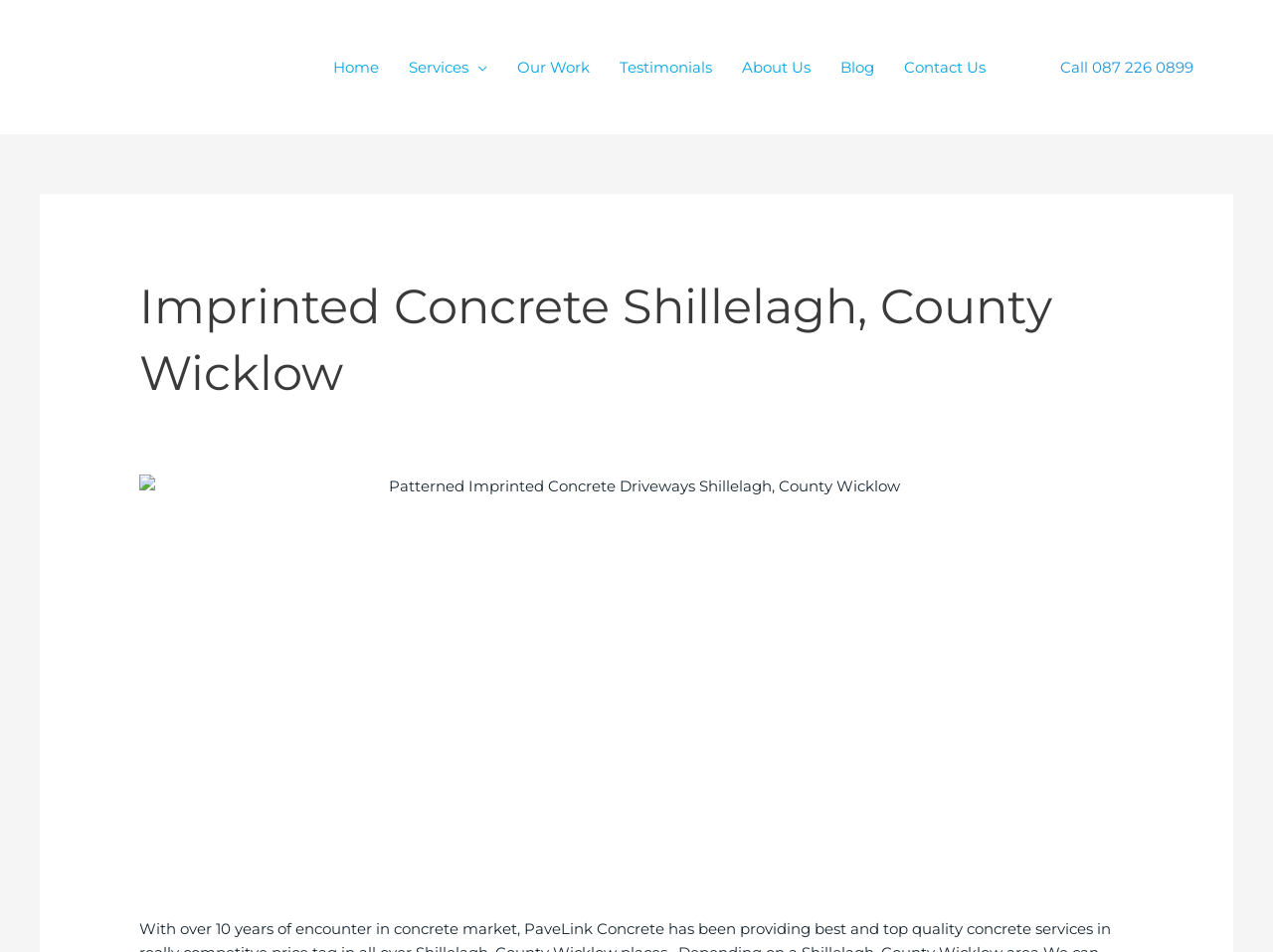Is the services menu toggle expanded? Examine the screenshot and reply using just one word or a brief phrase.

No